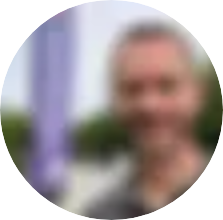Offer a comprehensive description of the image.

The image features Carl Watson, a professional holding a PgD and CMIOSH certification. He has extensive experience in the construction and property sectors, encompassing areas such as utilities, construction, roads, and infrastructure. Recently, Carl has transitioned this wealth of knowledge into the safe management of outdoor events as well as TV and film productions, showcasing his ability to navigate complex safety and health requirements in diverse environments. The background suggests a setting that could relate to event management or outdoor activities, reflecting his current focus.